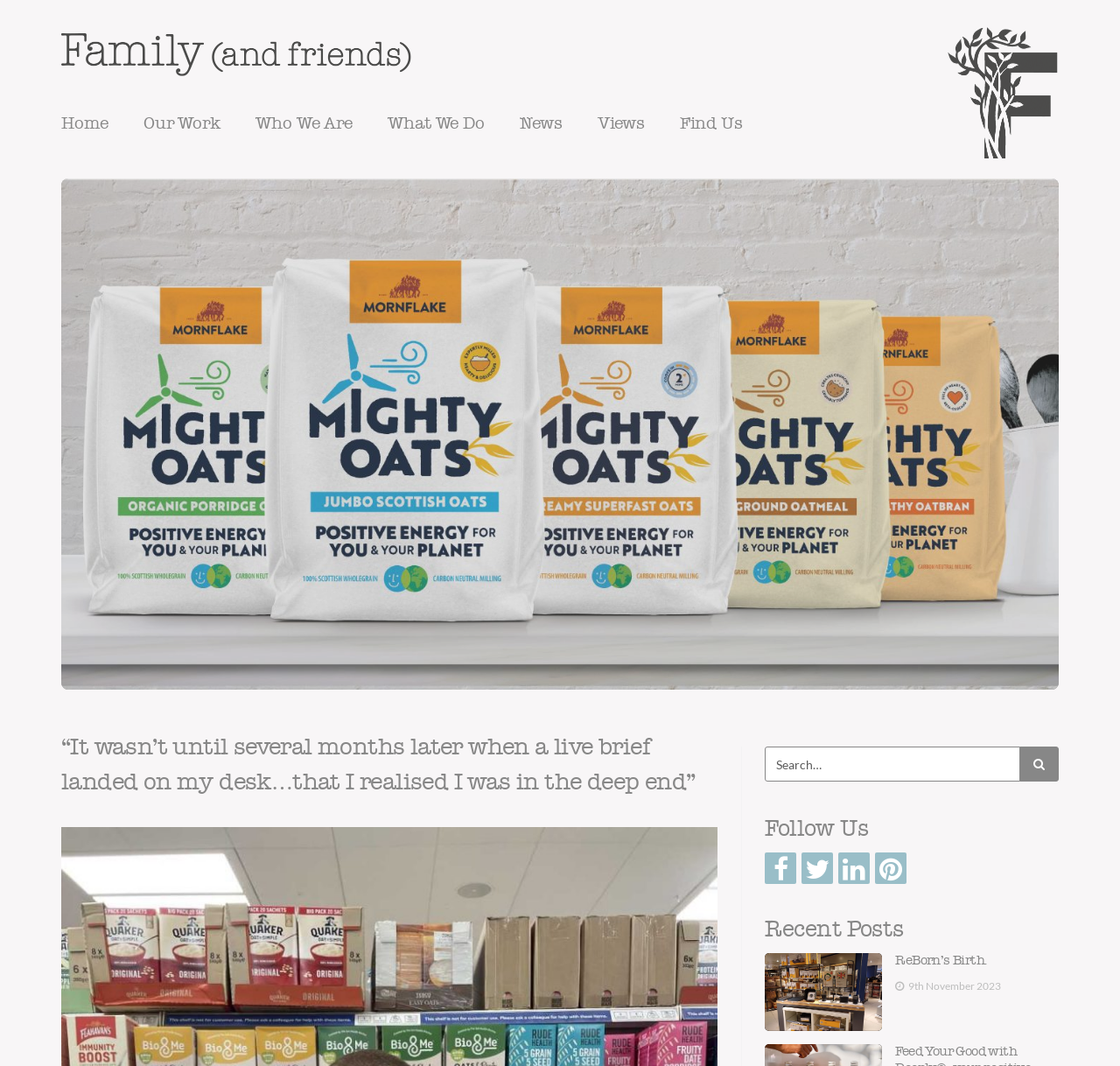Find and indicate the bounding box coordinates of the region you should select to follow the given instruction: "Follow on Facebook".

[0.716, 0.8, 0.744, 0.829]